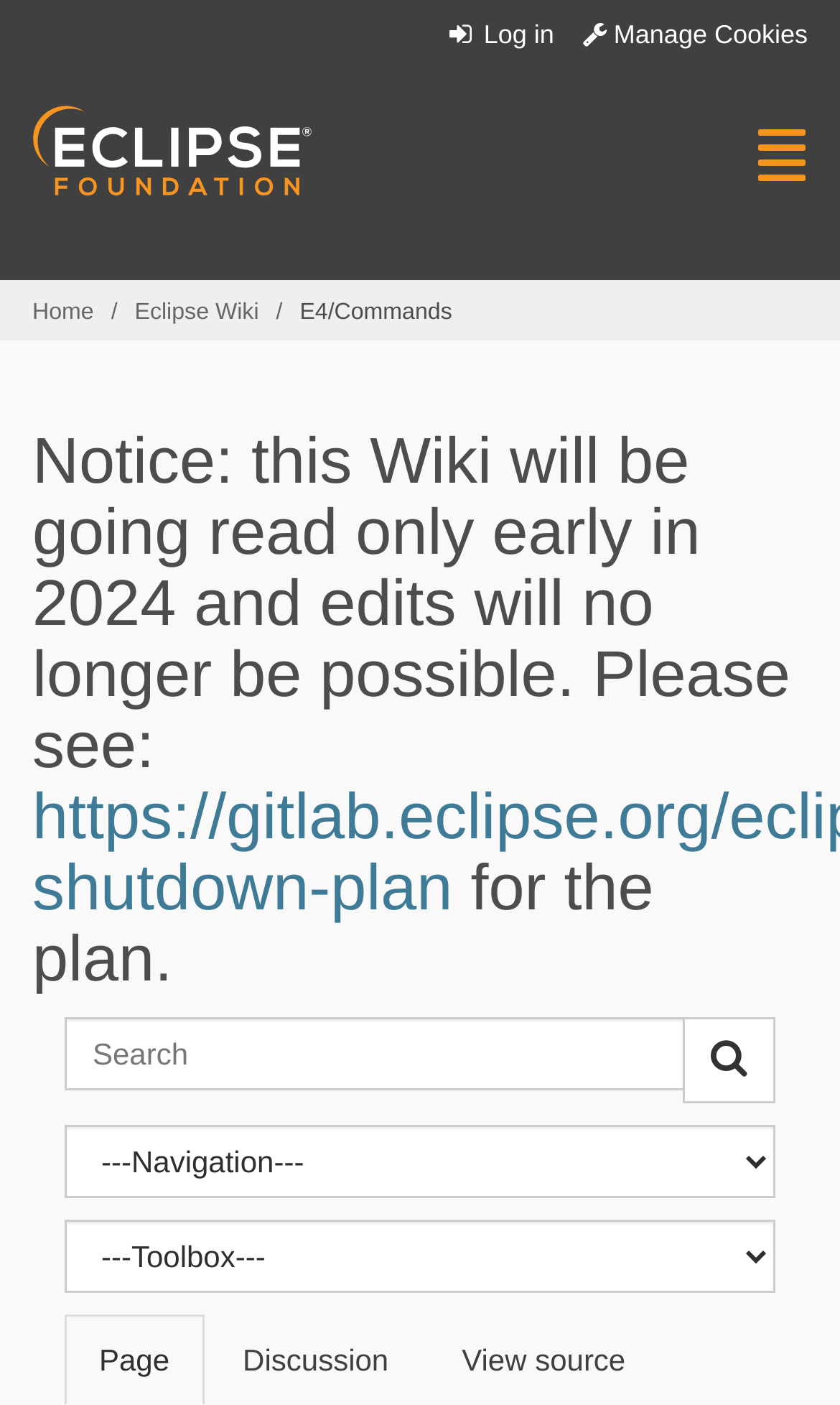Using details from the image, please answer the following question comprehensively:
How many links are in the breadcrumb section?

I counted the links in the breadcrumb section, which are 'Home', 'Eclipse Wiki', and 'E4/Commands'. Therefore, there are 3 links in the breadcrumb section.